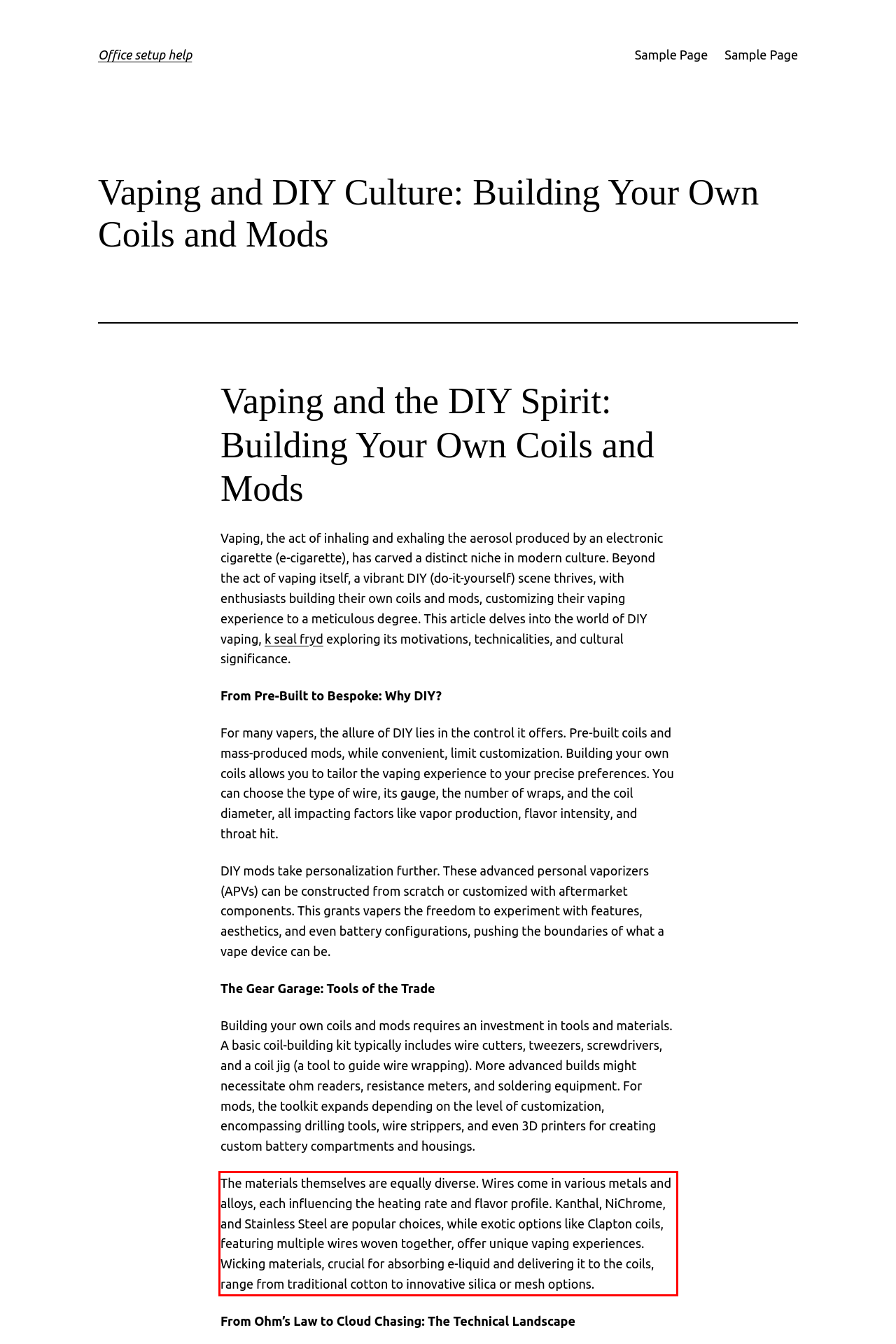Within the screenshot of the webpage, there is a red rectangle. Please recognize and generate the text content inside this red bounding box.

The materials themselves are equally diverse. Wires come in various metals and alloys, each influencing the heating rate and flavor profile. Kanthal, NiChrome, and Stainless Steel are popular choices, while exotic options like Clapton coils, featuring multiple wires woven together, offer unique vaping experiences. Wicking materials, crucial for absorbing e-liquid and delivering it to the coils, range from traditional cotton to innovative silica or mesh options.